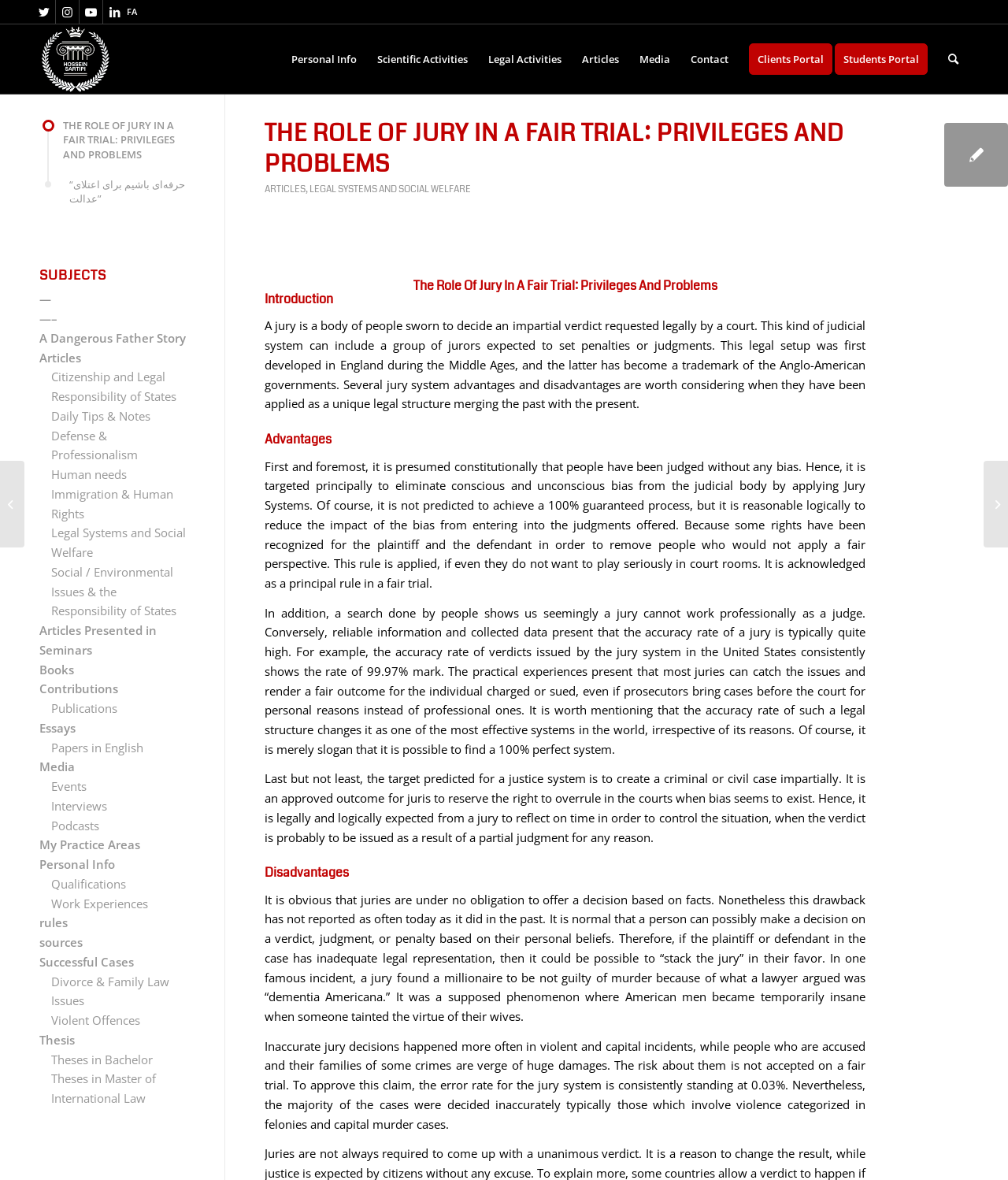Give a short answer using one word or phrase for the question:
What is the target predicted for a justice system?

To create a criminal or civil case impartially